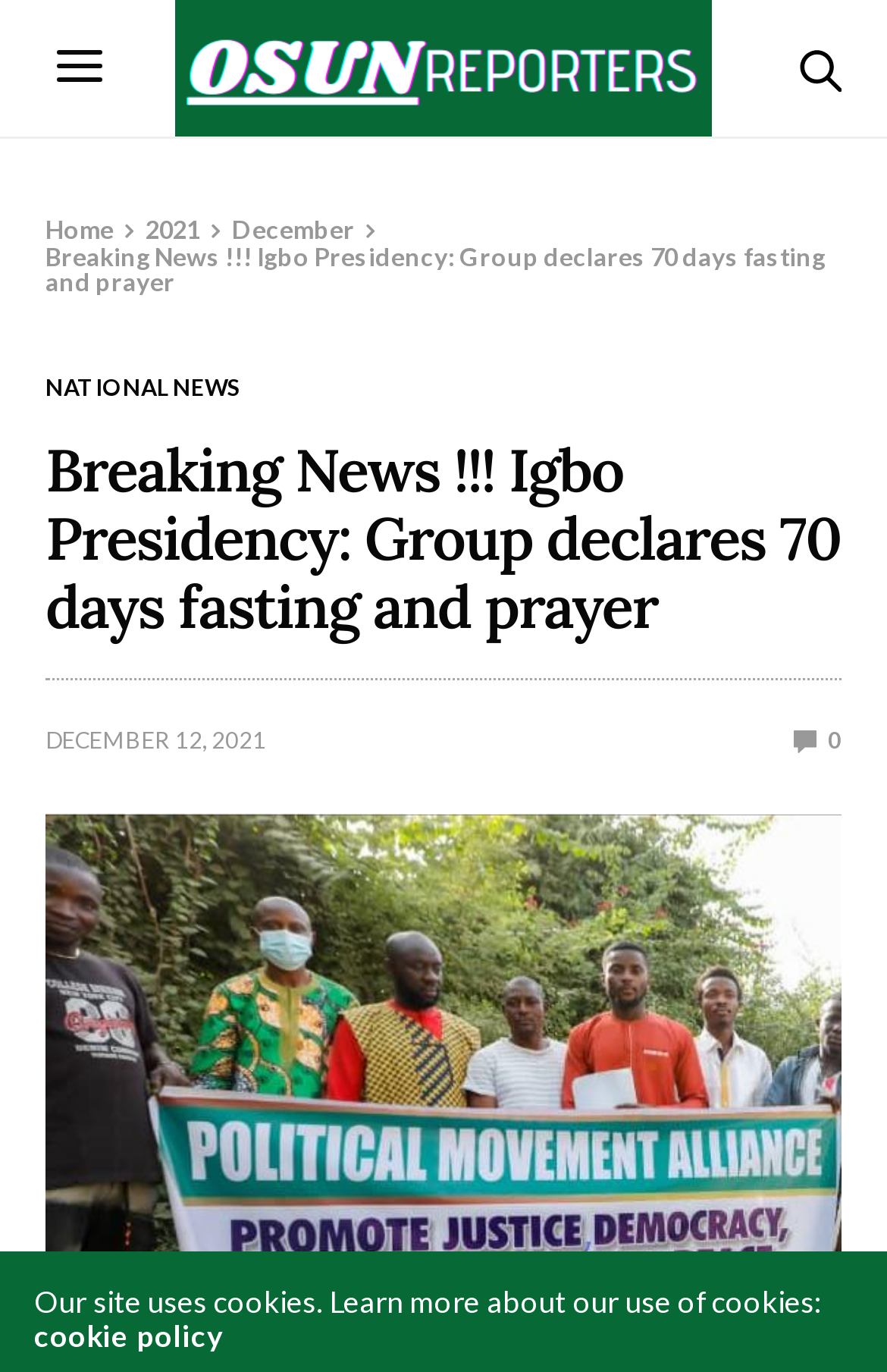How many search boxes are on the webpage?
Answer the question based on the image using a single word or a brief phrase.

2